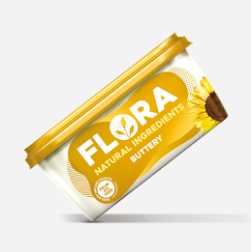What is illustrated on the packaging?
Carefully examine the image and provide a detailed answer to the question.

The question asks about the illustration on the packaging. The caption states that a sunflower illustration complements the design, visually reinforcing the product's all-natural essence.